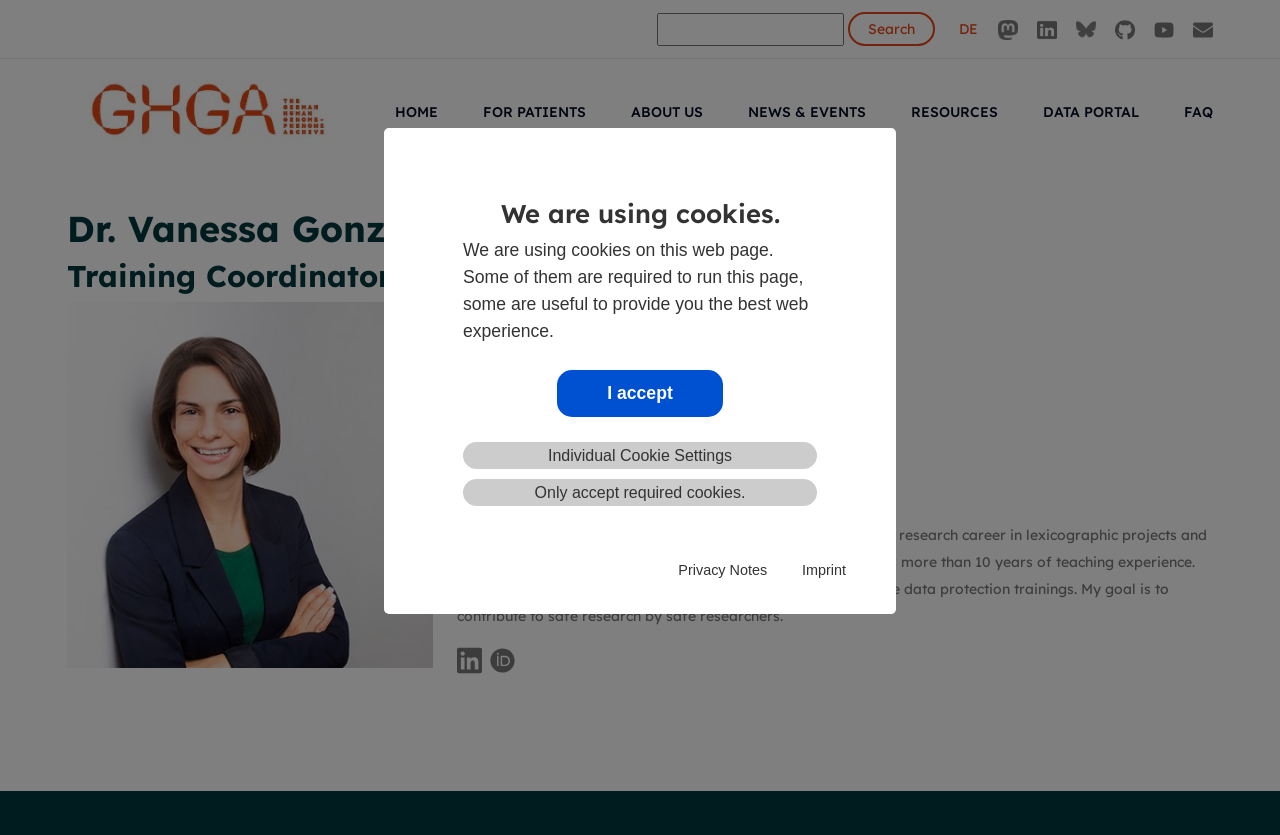Find the main header of the webpage and produce its text content.

Dr. Vanessa González Ribao